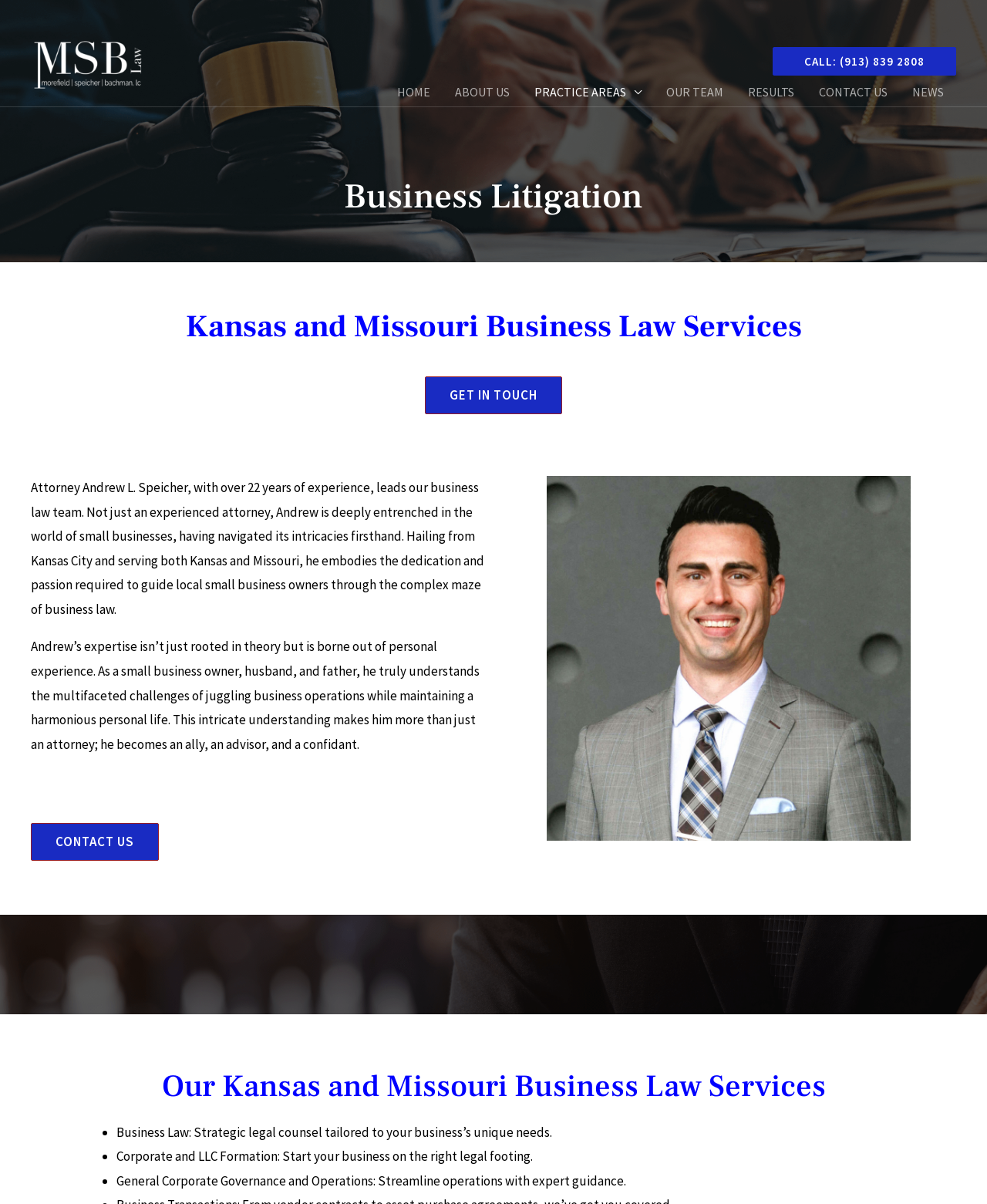Pinpoint the bounding box coordinates of the area that should be clicked to complete the following instruction: "Follow on social media". The coordinates must be given as four float numbers between 0 and 1, i.e., [left, top, right, bottom].

None